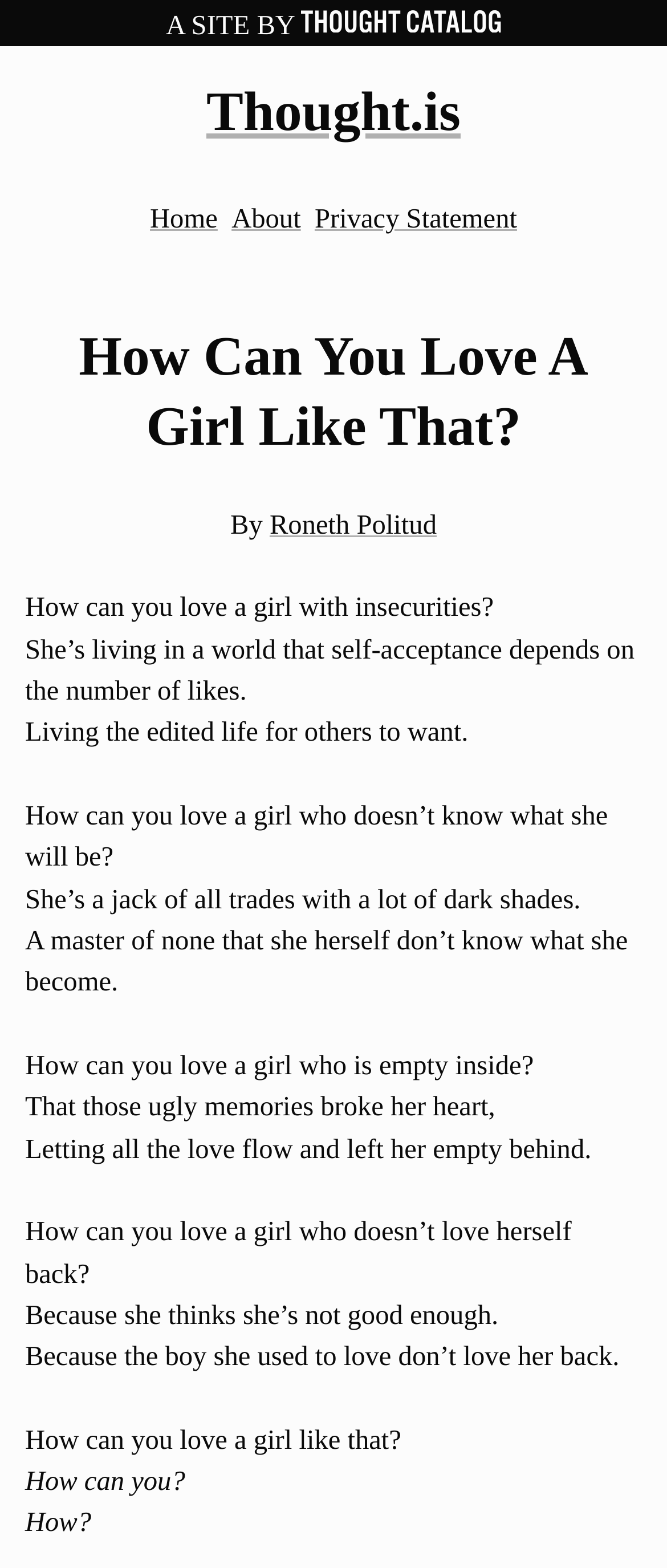Please look at the image and answer the question with a detailed explanation: What is the tone of the article?

The tone of the article is reflective, as it poses a series of questions and explores the idea of loving someone with insecurities in a thoughtful and introspective manner.